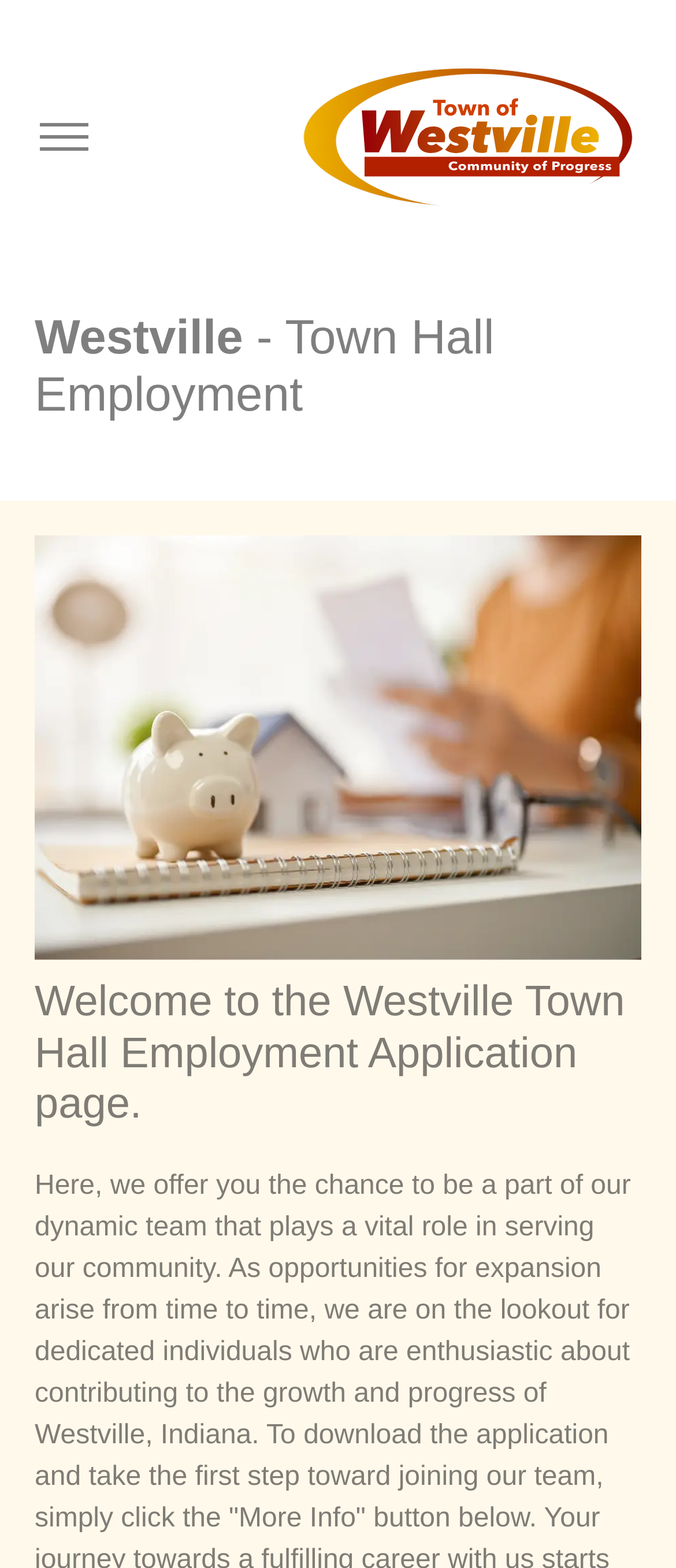How many headings are on the page?
Using the image as a reference, answer with just one word or a short phrase.

2